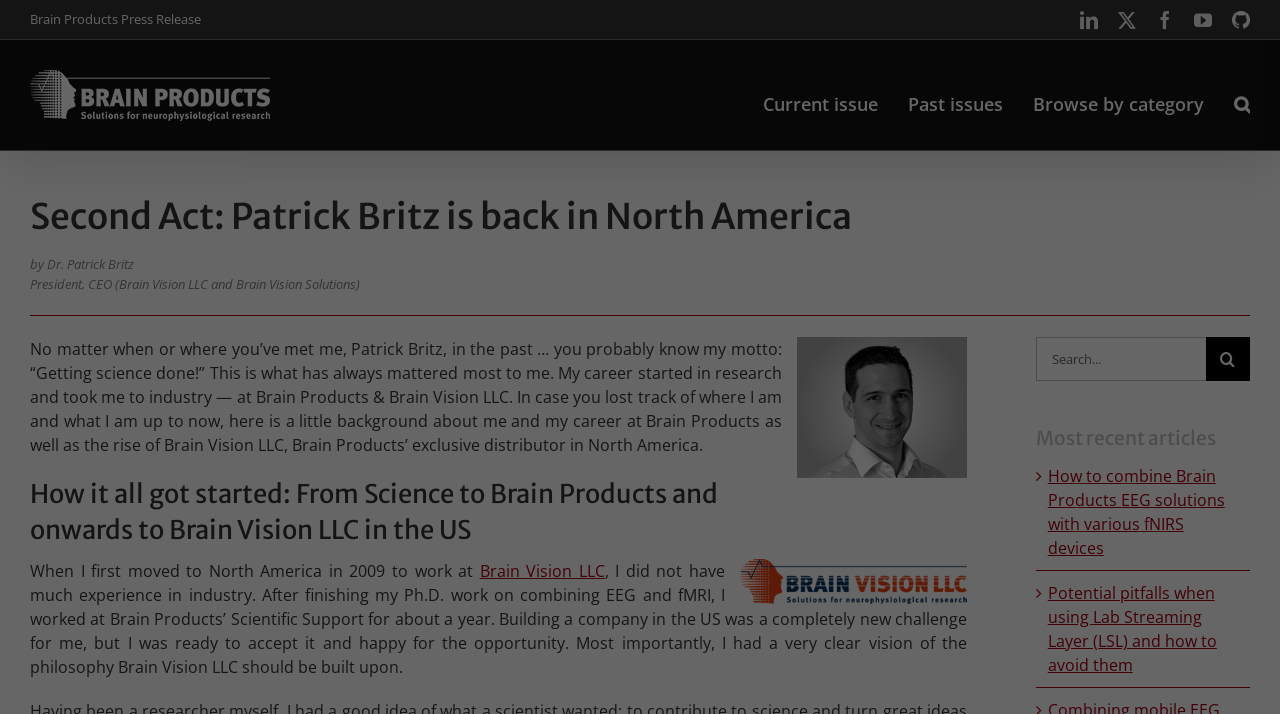Find the bounding box coordinates of the clickable area required to complete the following action: "View the GitHub page".

[0.962, 0.015, 0.977, 0.041]